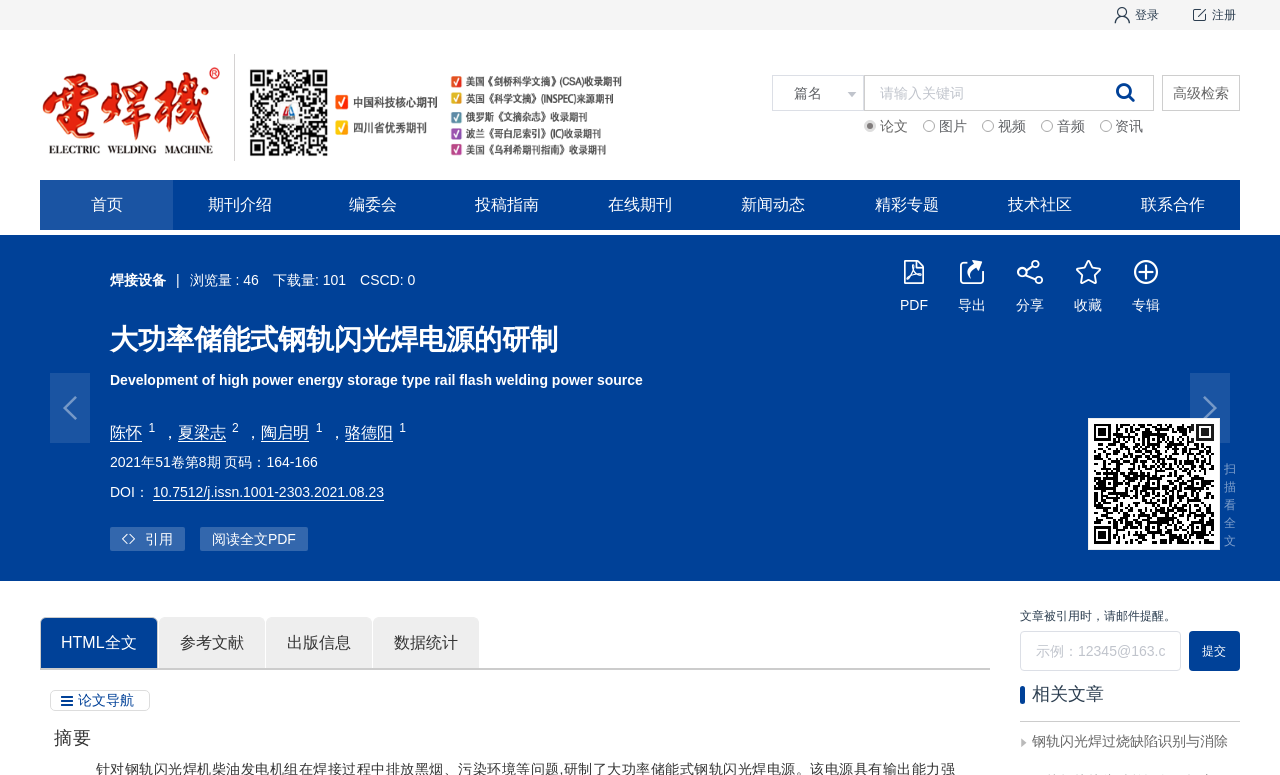Please specify the bounding box coordinates of the element that should be clicked to execute the given instruction: 'export'. Ensure the coordinates are four float numbers between 0 and 1, expressed as [left, top, right, bottom].

[0.748, 0.383, 0.77, 0.404]